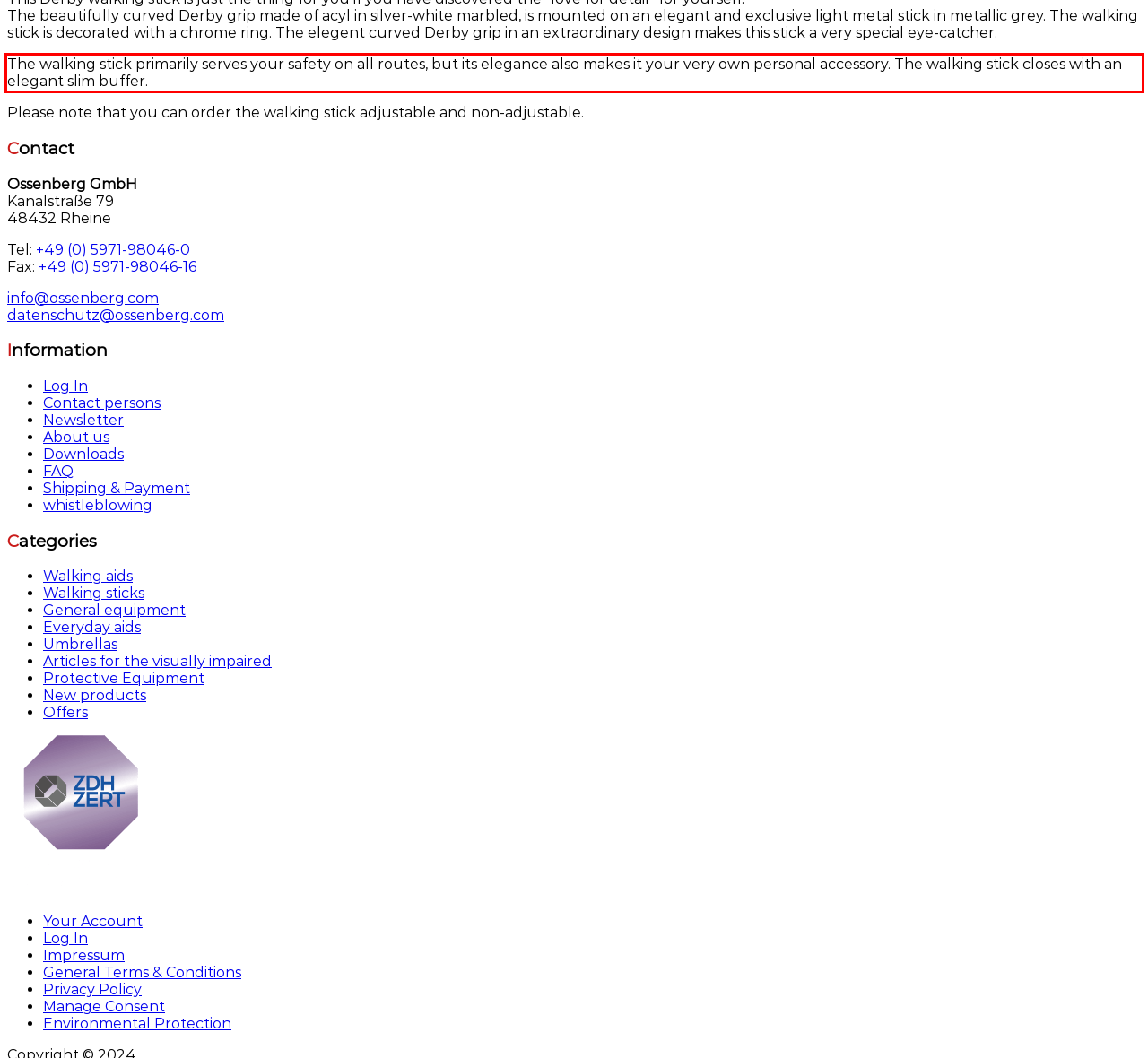The screenshot you have been given contains a UI element surrounded by a red rectangle. Use OCR to read and extract the text inside this red rectangle.

The walking stick primarily serves your safety on all routes, but its elegance also makes it your very own personal accessory. The walking stick closes with an elegant slim buffer.